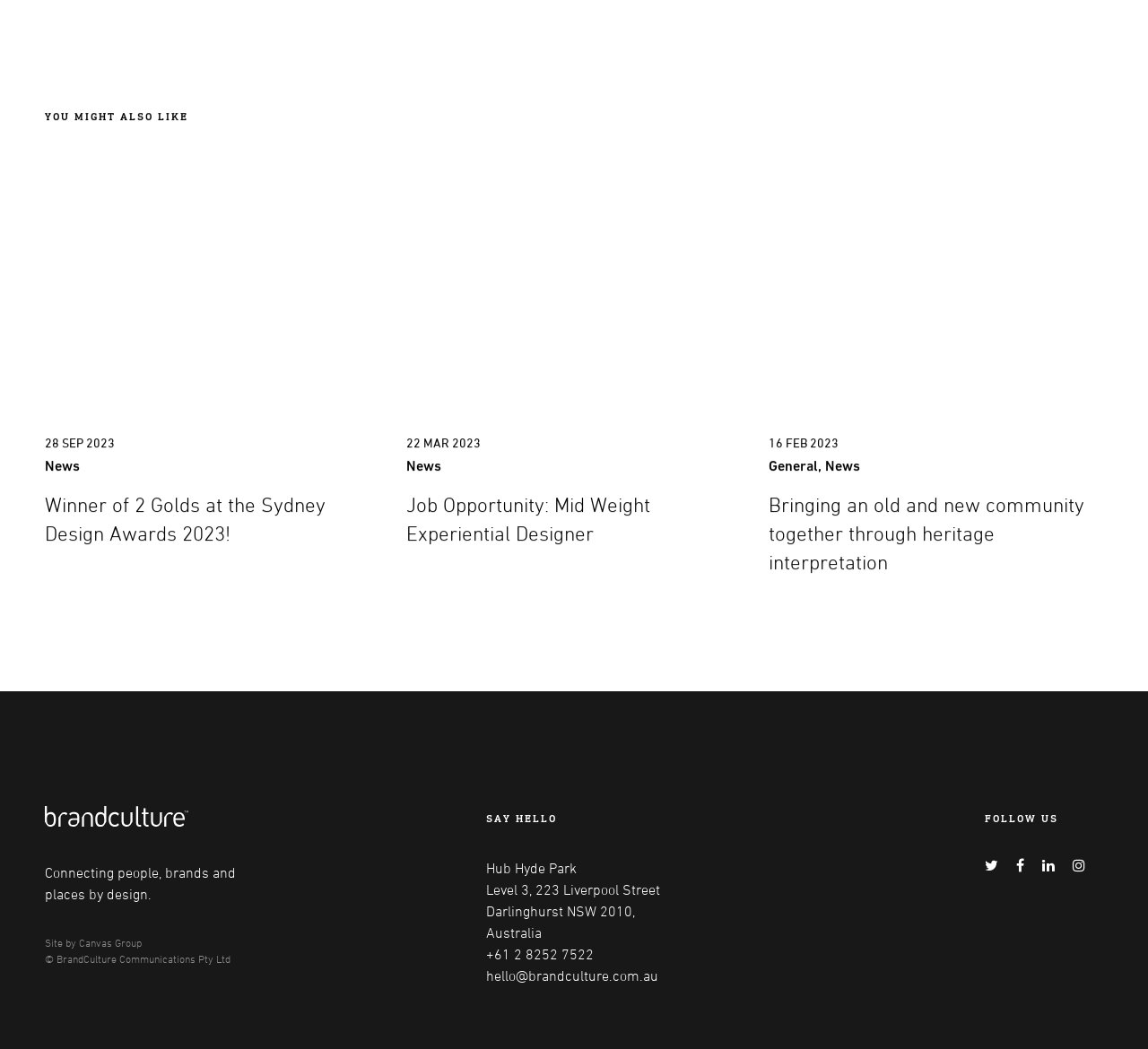Given the webpage screenshot, identify the bounding box of the UI element that matches this description: "parent_node: 22 MAR 2023".

[0.354, 0.265, 0.646, 0.473]